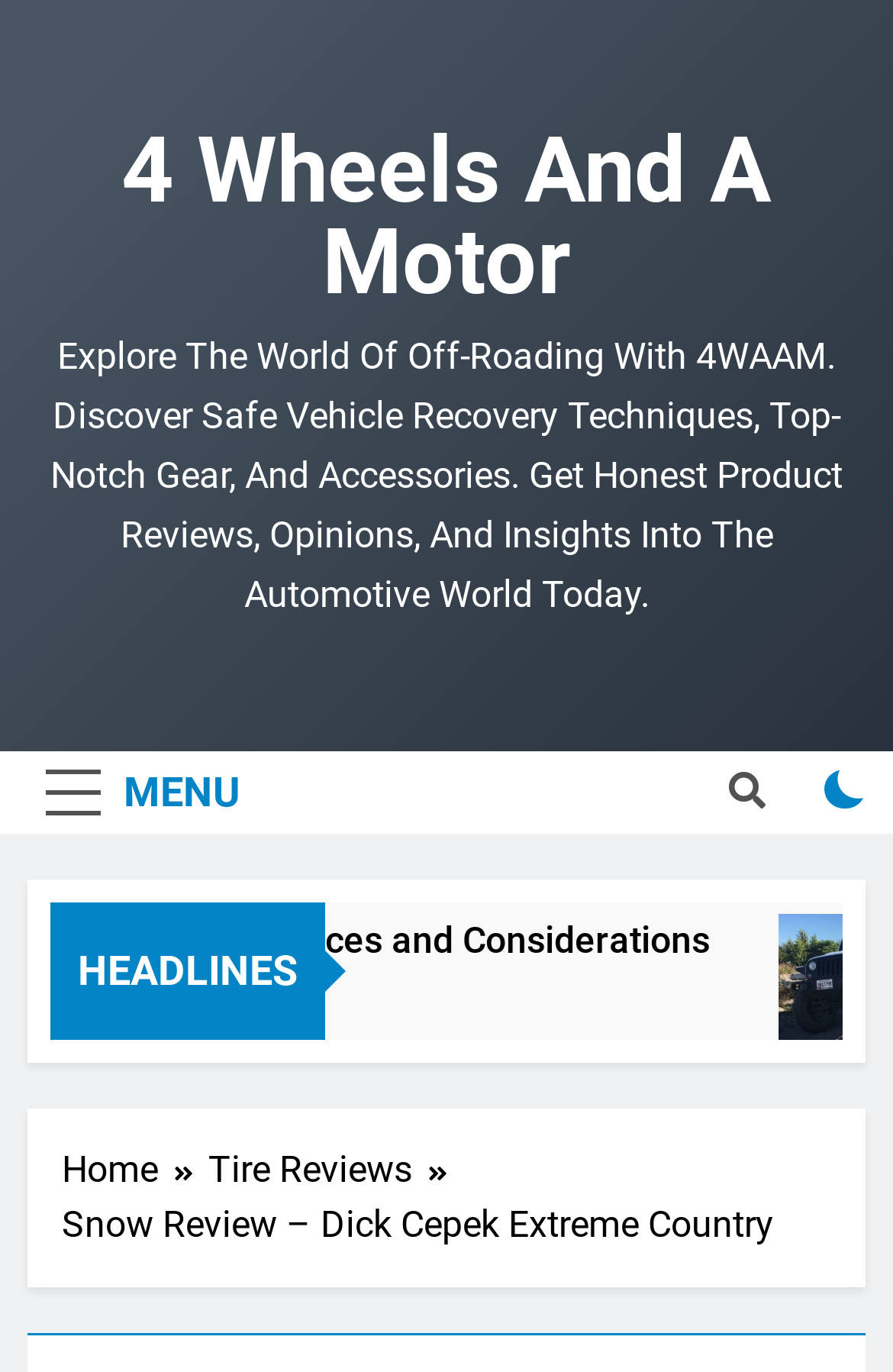Using the description: "Agree to all", determine the UI element's bounding box coordinates. Ensure the coordinates are in the format of four float numbers between 0 and 1, i.e., [left, top, right, bottom].

None